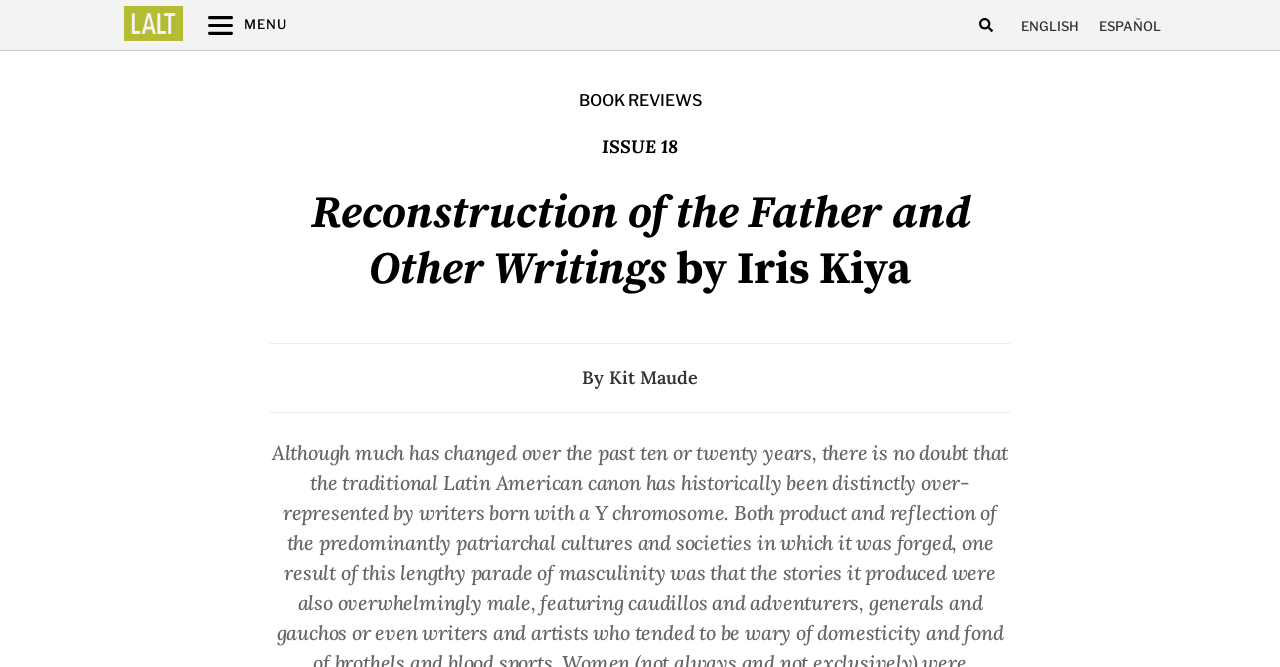What is the section of the webpage that lists book reviews?
Refer to the image and provide a thorough answer to the question.

I examined the webpage and found a static text element that says 'BOOK REVIEWS' which appears to be the section of the webpage that lists book reviews.